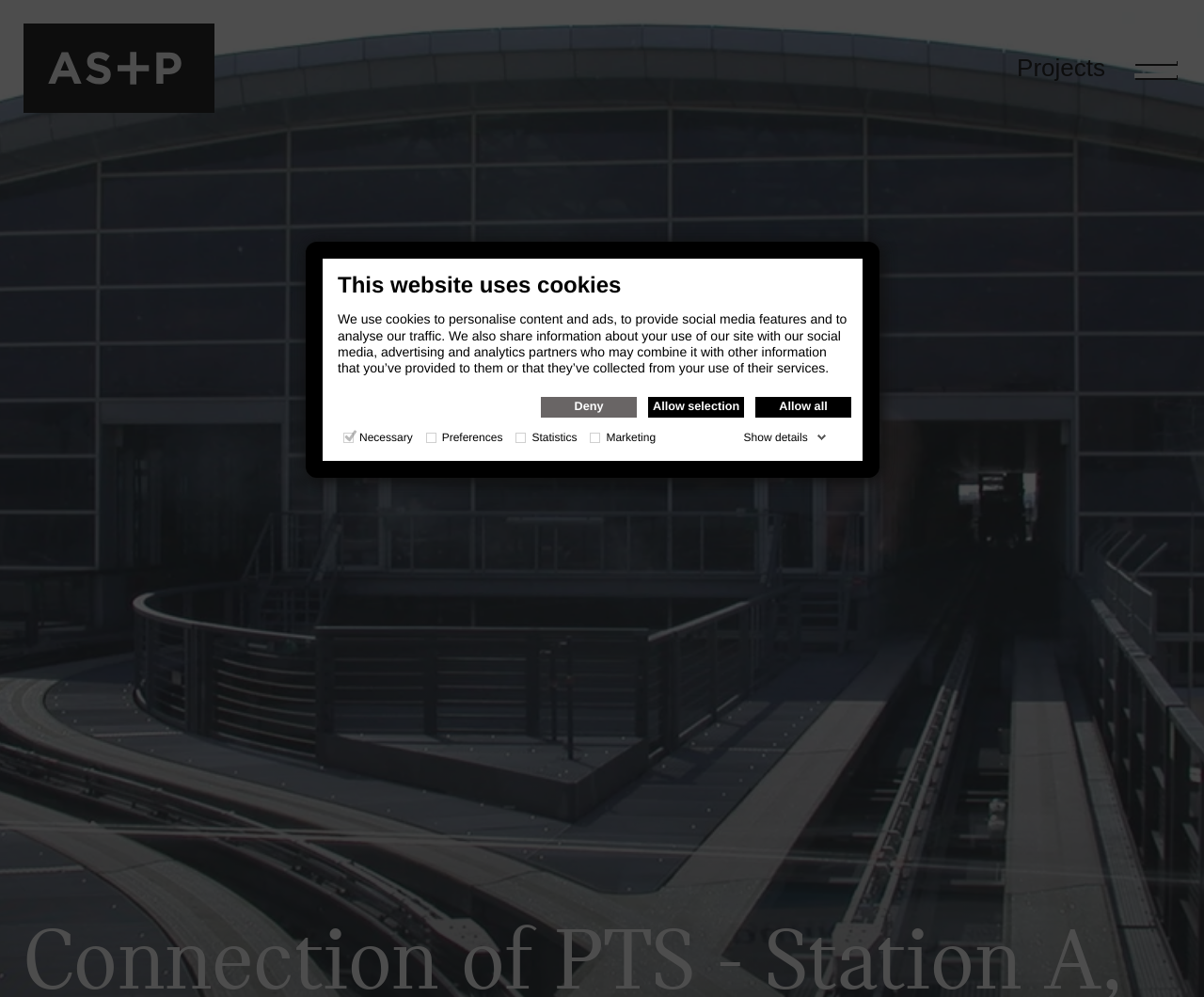Offer a meticulous description of the webpage's structure and content.

This webpage is about the connection of PTS - Station A, Frankfurt/Main Airport - AS+P. At the top, there is a dialog box with a heading "This website uses cookies" and a paragraph explaining the use of cookies on the website. Below the heading, there are three links: "Deny", "Allow selection", and "Allow all". 

To the right of the dialog box, there is a table with a row containing four columns labeled "Necessary", "Preferences", "Statistics", and "Marketing". Each column has a checkbox and a brief description of the type of cookies. The "Necessary" checkbox is disabled and checked by default. 

At the bottom of the table, there is a link "Show details". On the top-left corner of the page, there is a link with no text. On the top-right corner, there is a text "Projects".